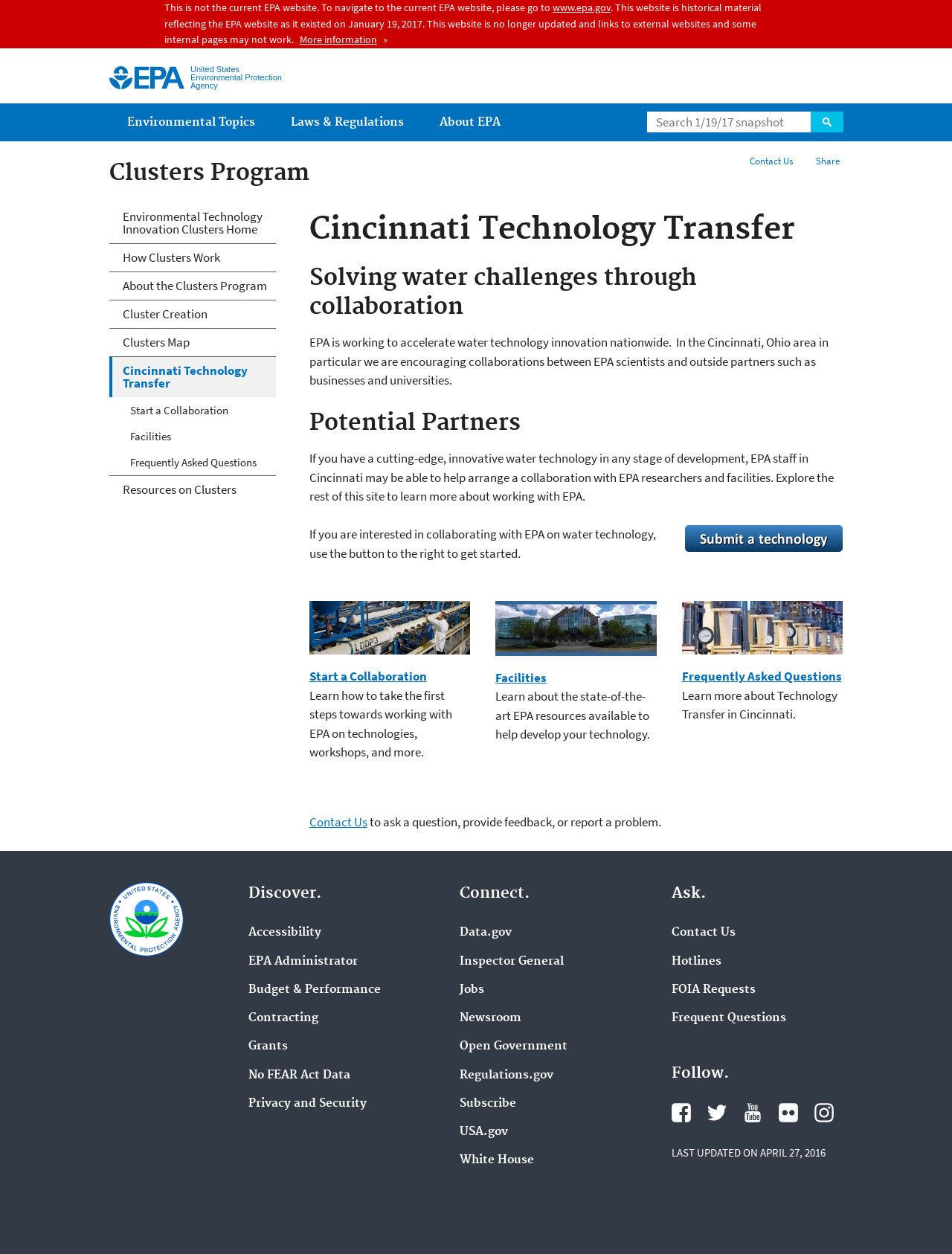Locate the bounding box coordinates of the element you need to click to accomplish the task described by this instruction: "Visit the current EPA website".

[0.58, 0.001, 0.641, 0.011]